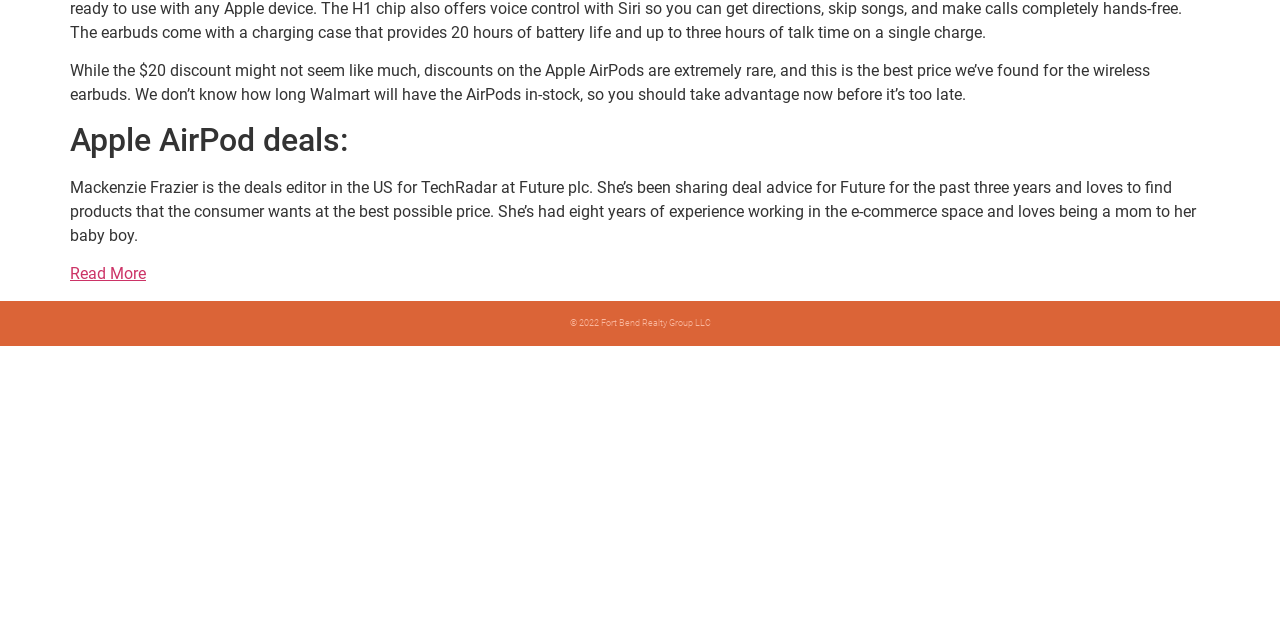Using the description: "Read More", determine the UI element's bounding box coordinates. Ensure the coordinates are in the format of four float numbers between 0 and 1, i.e., [left, top, right, bottom].

[0.055, 0.413, 0.114, 0.442]